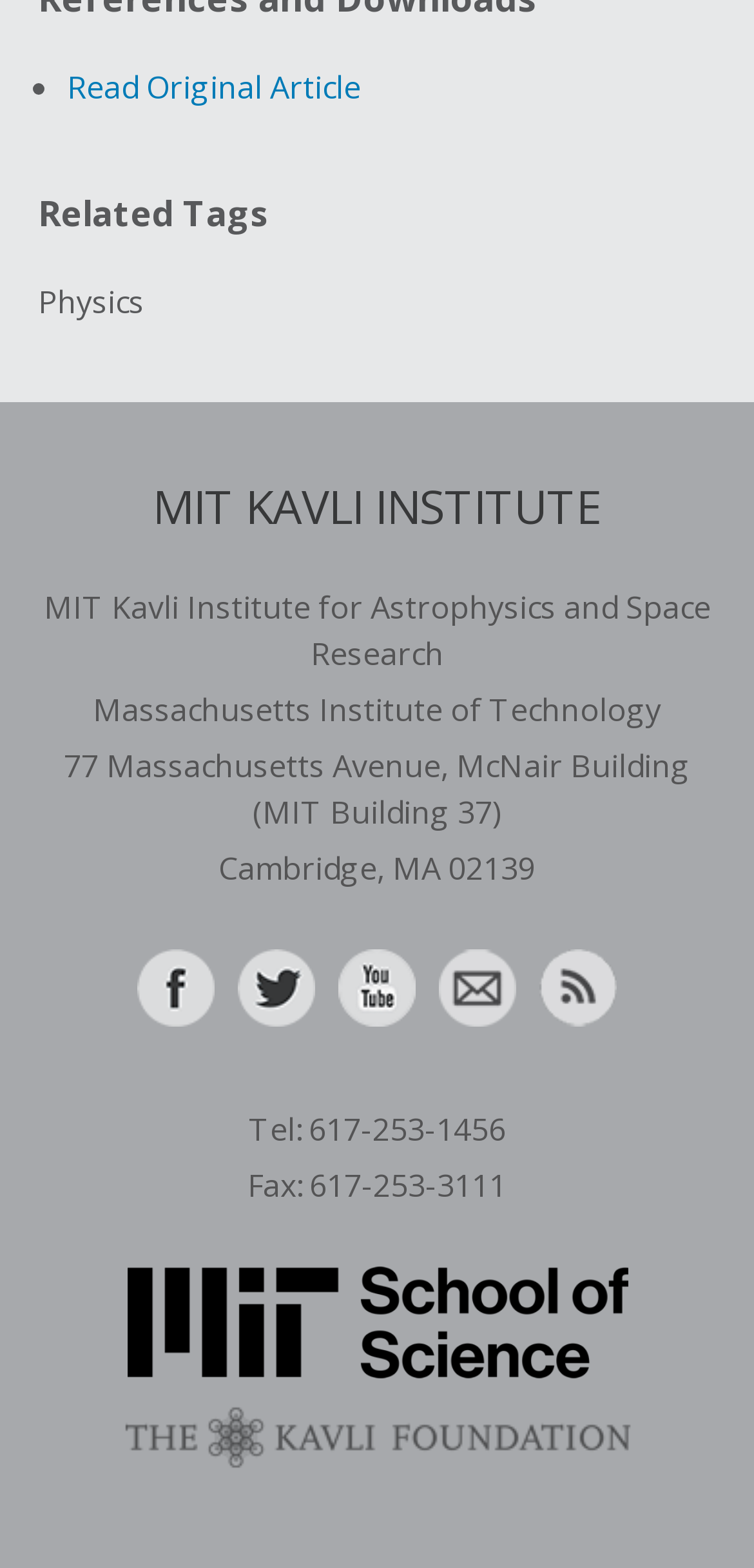What is the name of the foundation associated with the institute?
Answer the question with just one word or phrase using the image.

The Kavli Foundation